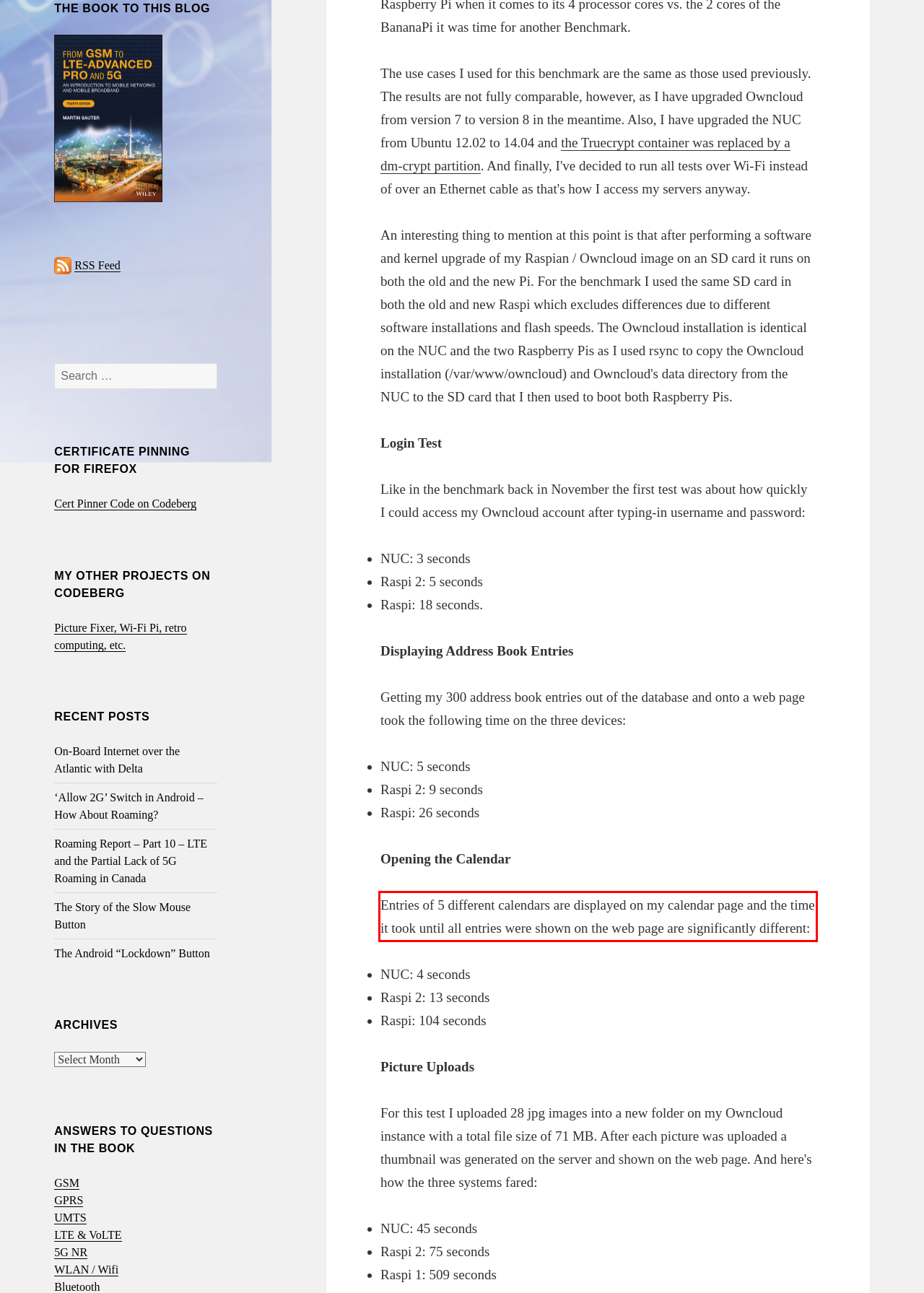You are given a screenshot with a red rectangle. Identify and extract the text within this red bounding box using OCR.

Entries of 5 different calendars are displayed on my calendar page and the time it took until all entries were shown on the web page are significantly different: